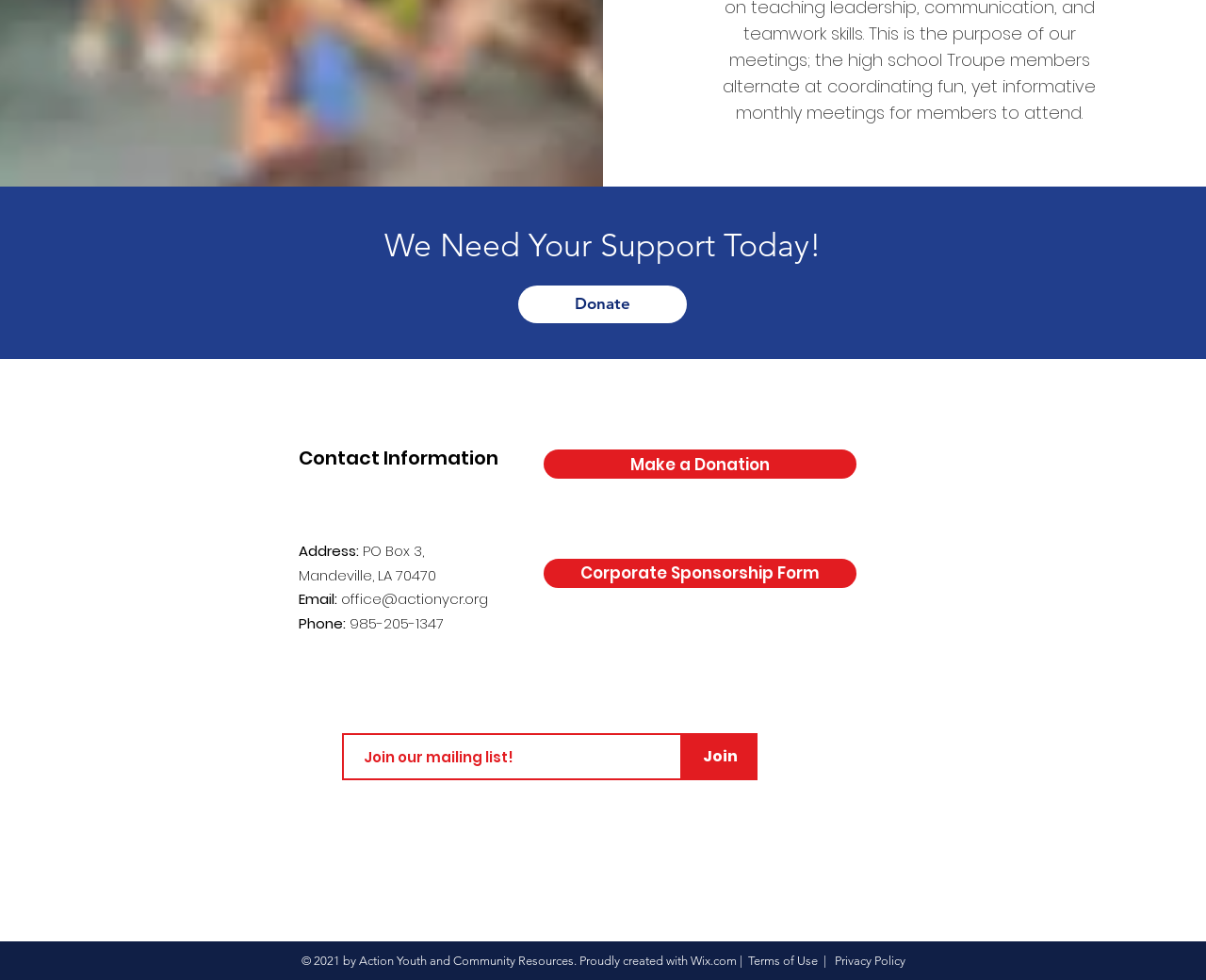Who created the website?
Please provide a single word or phrase based on the screenshot.

Wix.com